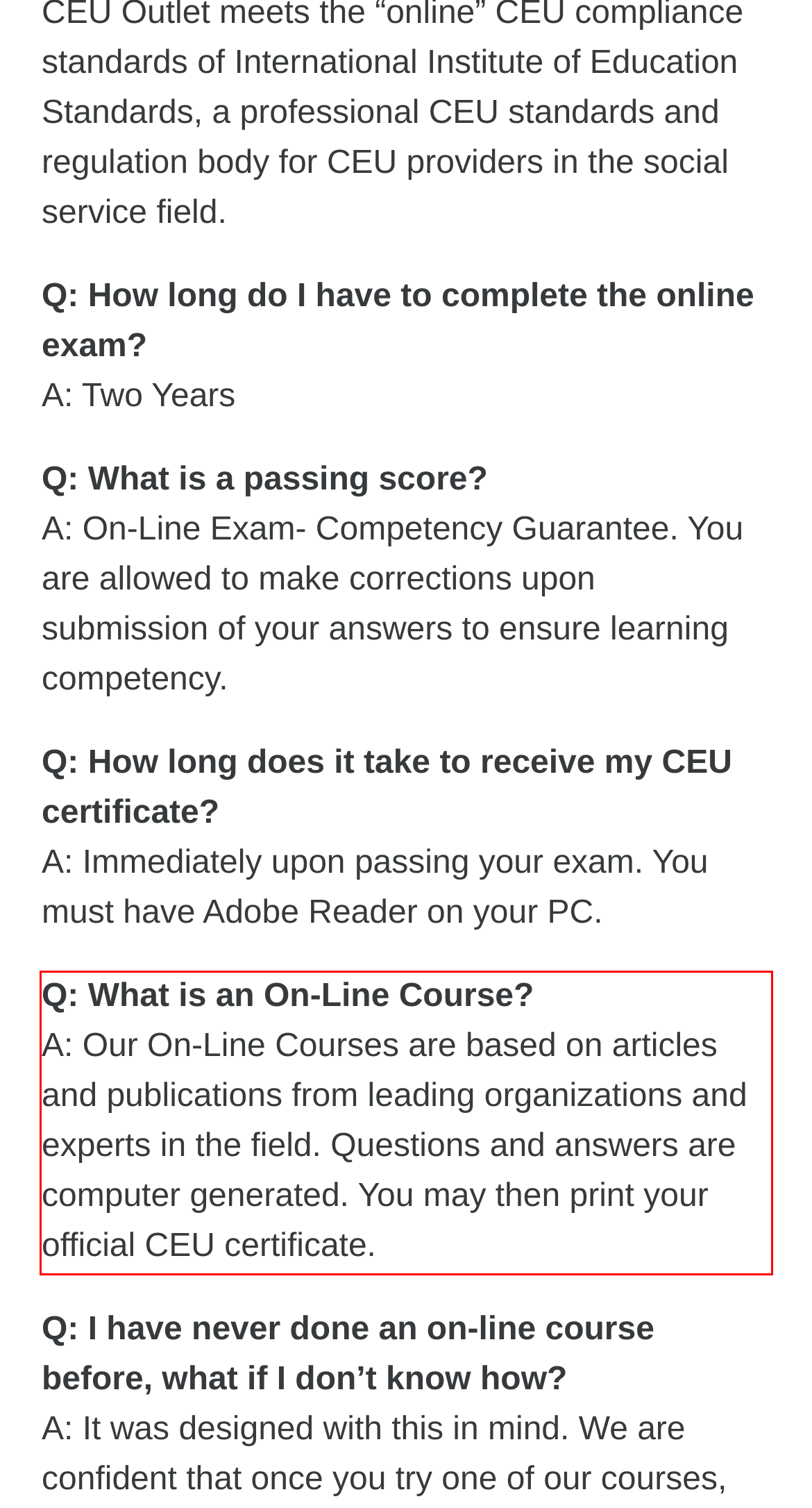Identify the text inside the red bounding box on the provided webpage screenshot by performing OCR.

Q: What is an On-Line Course? A: Our On-Line Courses are based on articles and publications from leading organizations and experts in the field. Questions and answers are computer generated. You may then print your official CEU certificate.